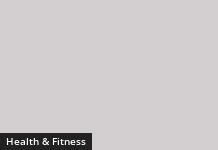Is the website dedicated to a single topic?
Please use the image to provide an in-depth answer to the question.

The website is likely dedicated to health improvement and fitness advice, as the link is part of a larger website catering to individuals seeking insights and resources to enhance their lifestyle.